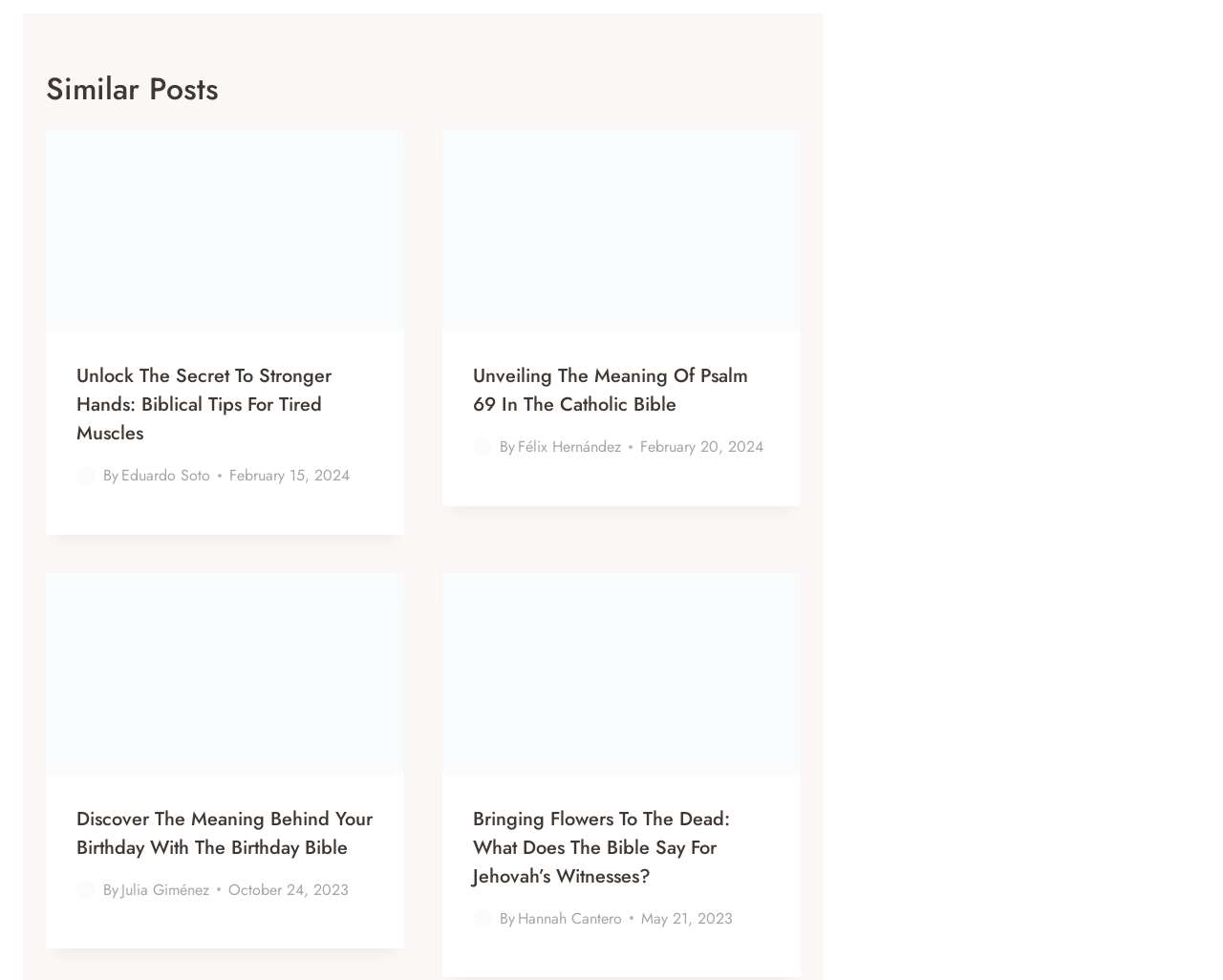What is the topic of the fourth article?
Please provide a single word or phrase as the answer based on the screenshot.

Bringing Flowers to the Dead